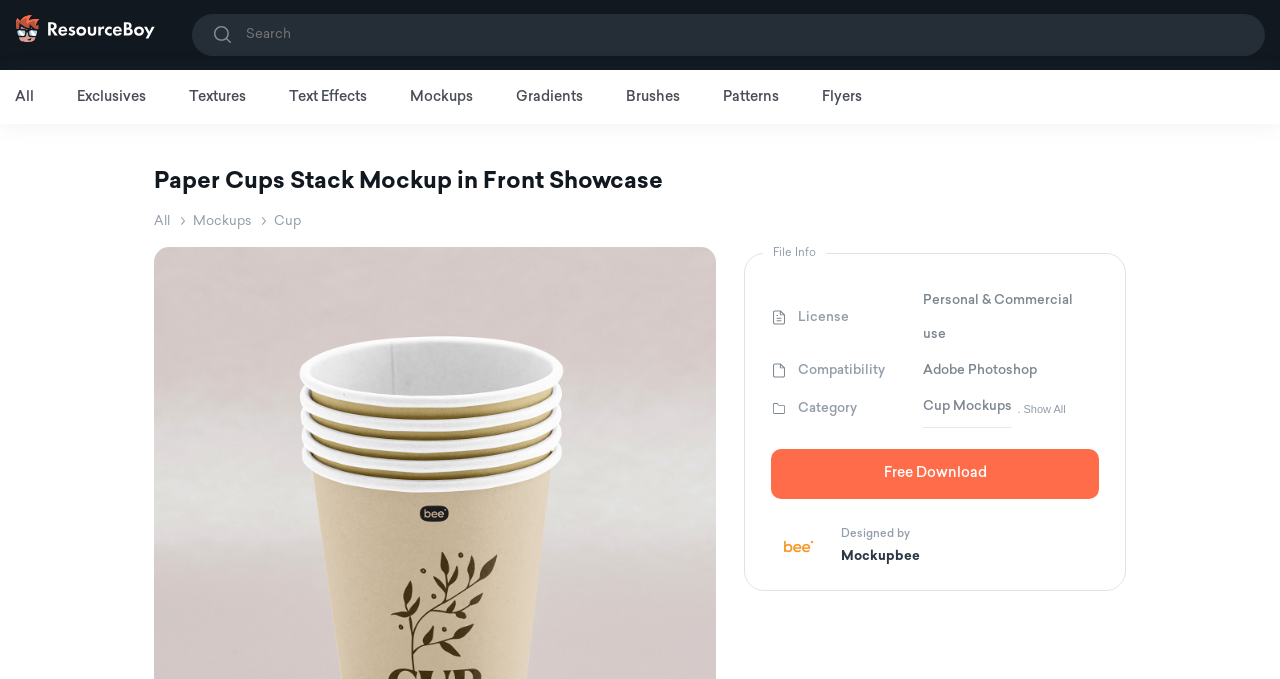Can you determine the main header of this webpage?

Paper Cups Stack Mockup in Front Showcase